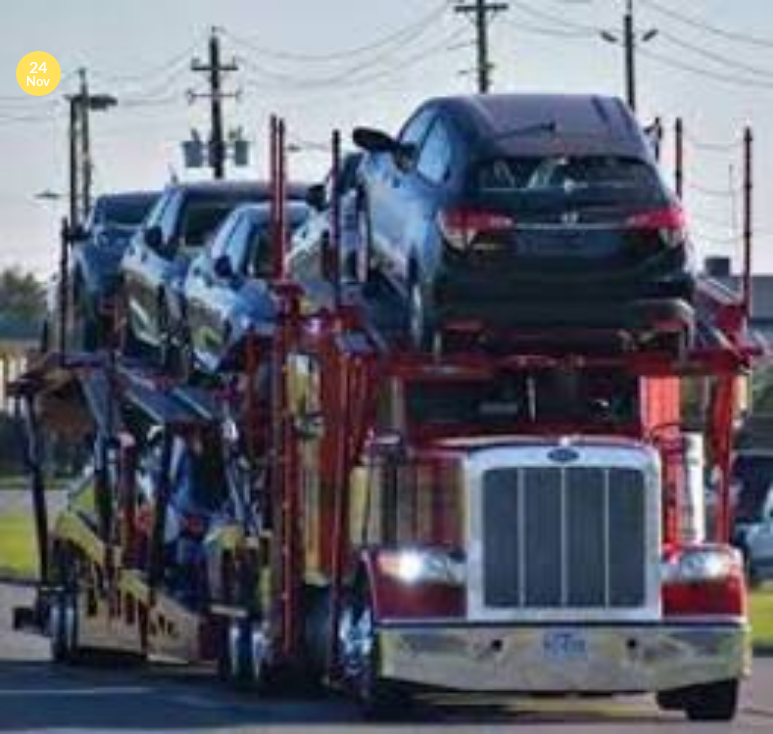Answer the question using only one word or a concise phrase: How many cars are being transported?

three